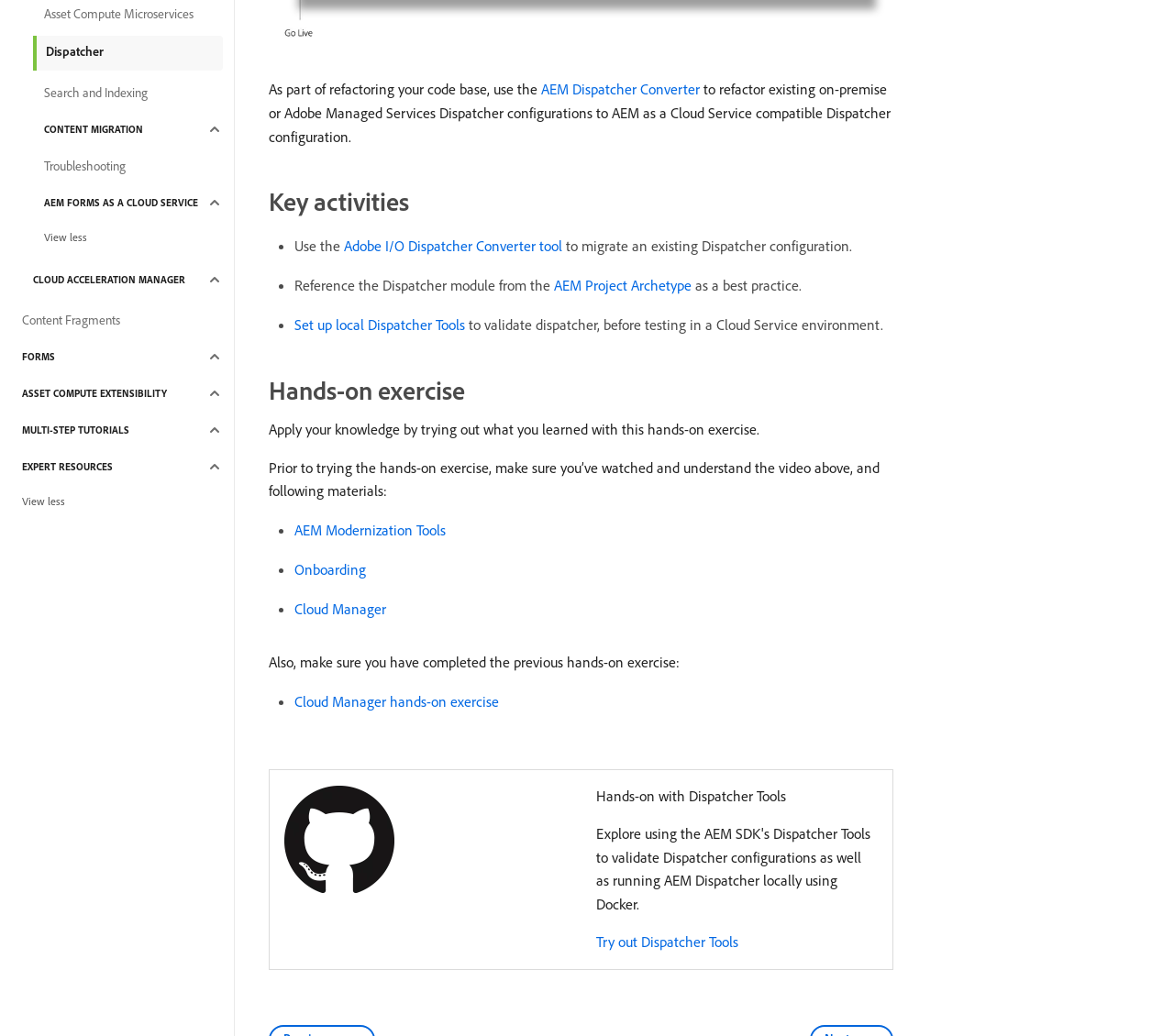Please specify the bounding box coordinates of the clickable region necessary for completing the following instruction: "Follow the Adobe I/O Dispatcher Converter tool link". The coordinates must consist of four float numbers between 0 and 1, i.e., [left, top, right, bottom].

[0.293, 0.228, 0.479, 0.246]